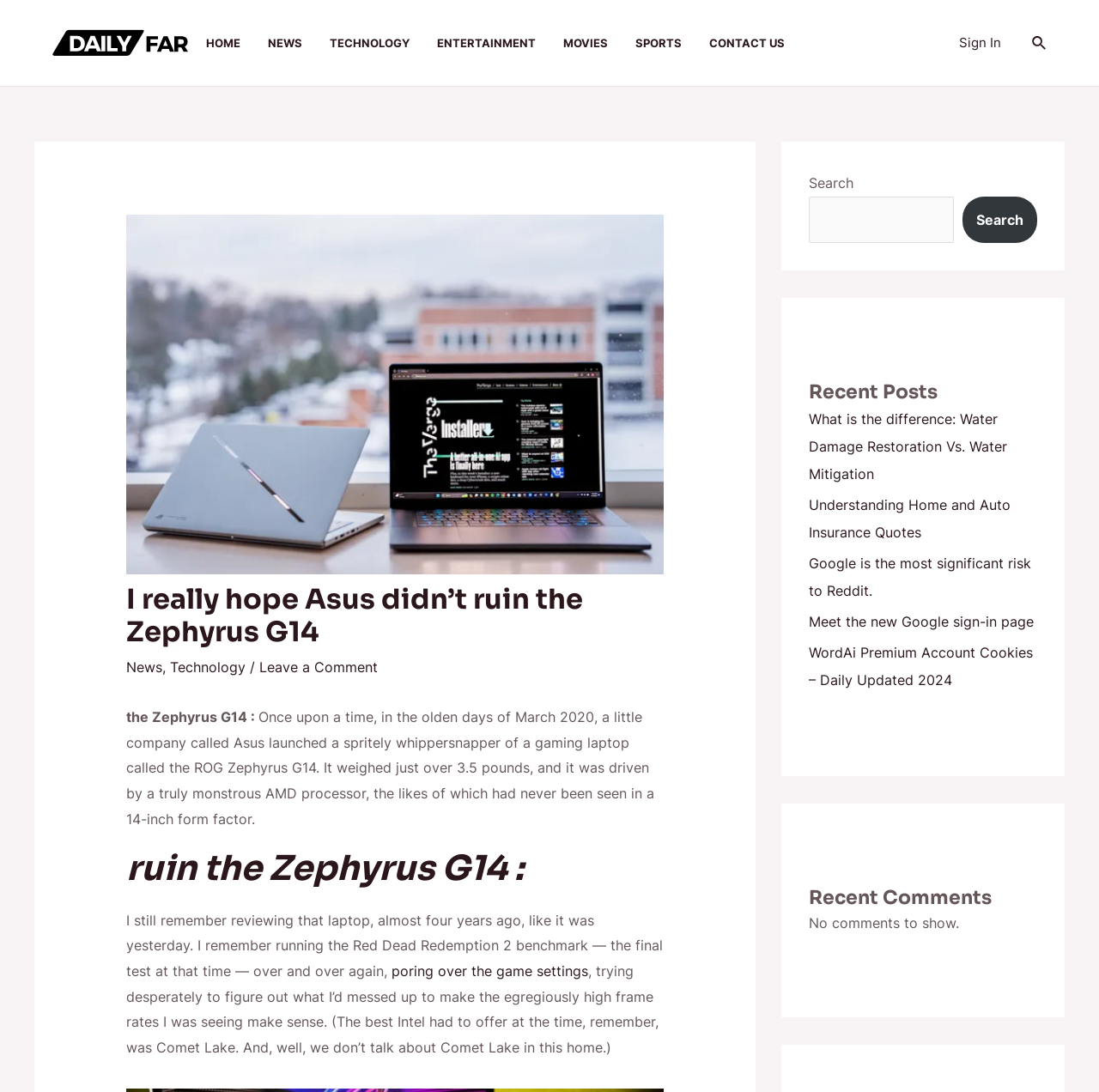Determine the bounding box coordinates for the clickable element required to fulfill the instruction: "Search for something". Provide the coordinates as four float numbers between 0 and 1, i.e., [left, top, right, bottom].

[0.736, 0.18, 0.868, 0.223]